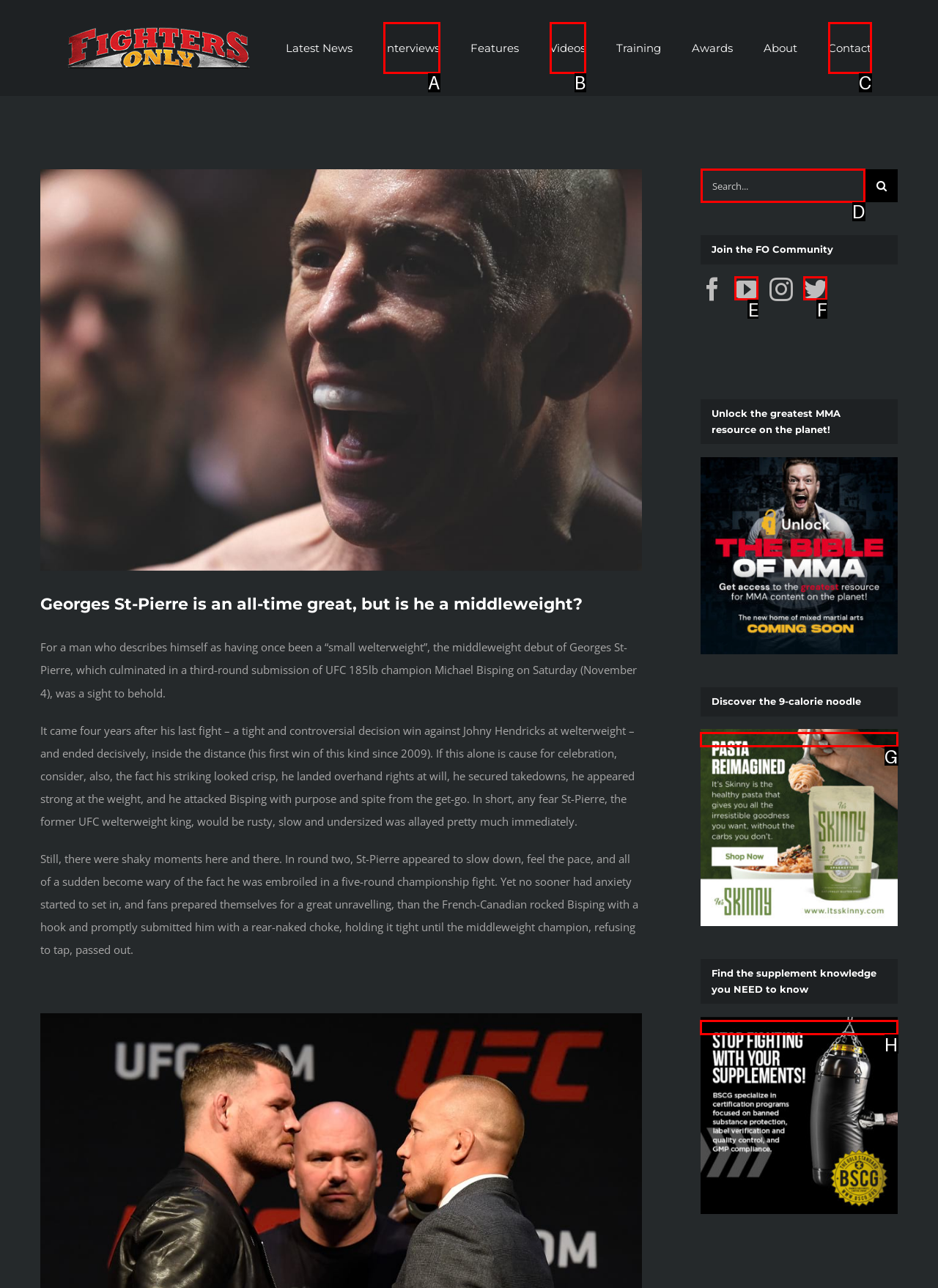Identify the letter of the correct UI element to fulfill the task: Search for something from the given options in the screenshot.

D